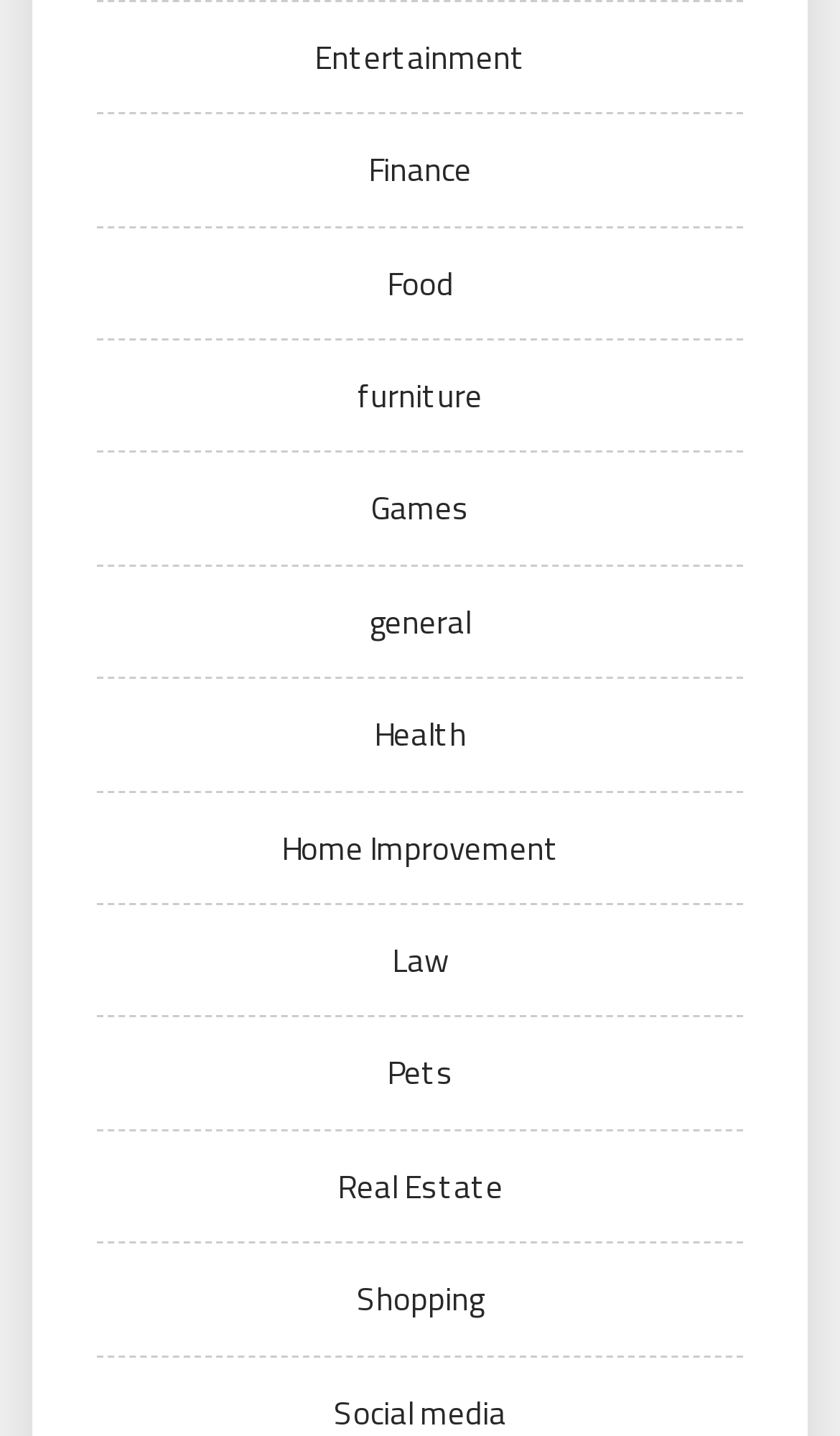Kindly determine the bounding box coordinates for the clickable area to achieve the given instruction: "Browse Entertainment".

[0.374, 0.022, 0.626, 0.057]